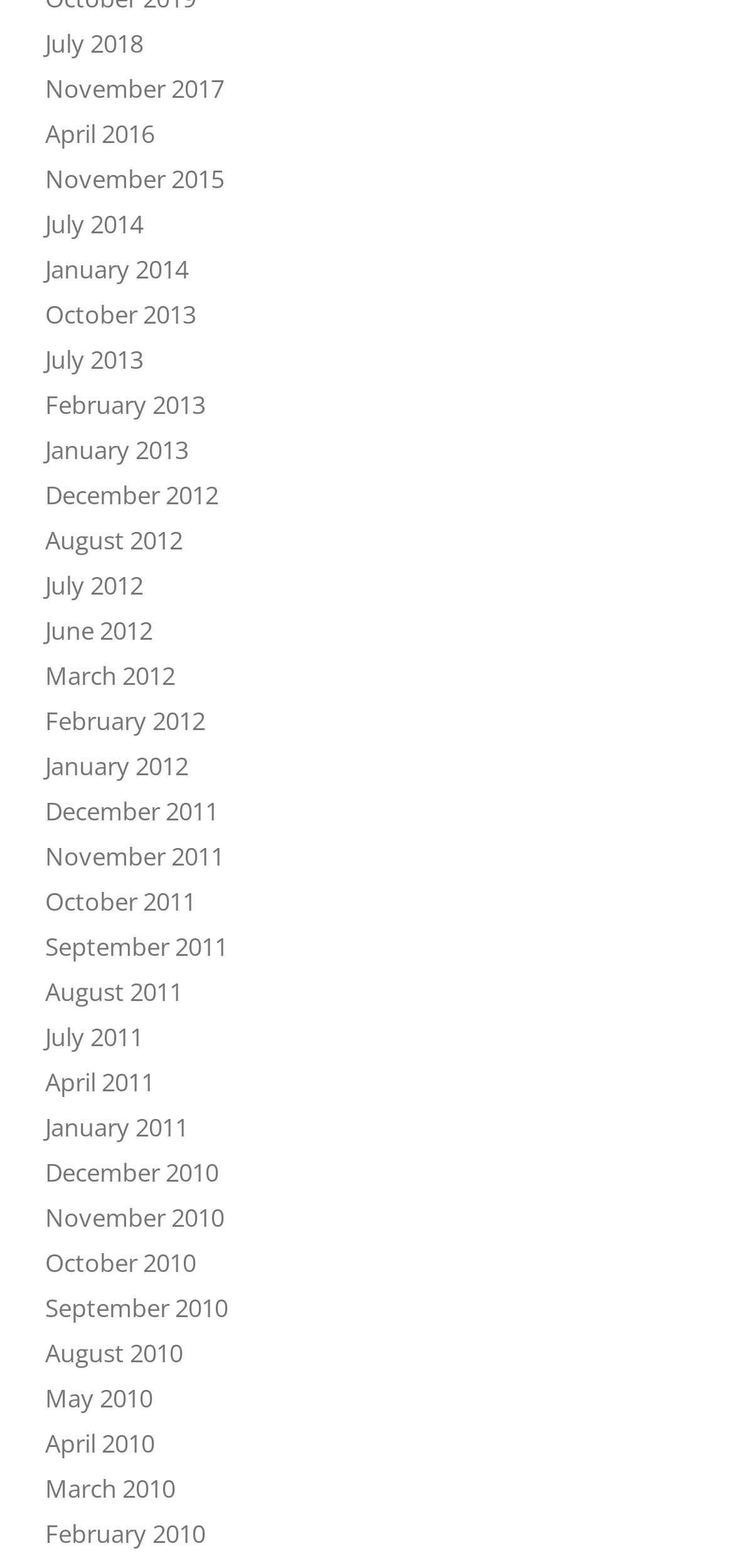Find the bounding box coordinates of the area that needs to be clicked in order to achieve the following instruction: "Go to November 2017 page". The coordinates should be specified as four float numbers between 0 and 1, i.e., [left, top, right, bottom].

[0.062, 0.046, 0.305, 0.067]